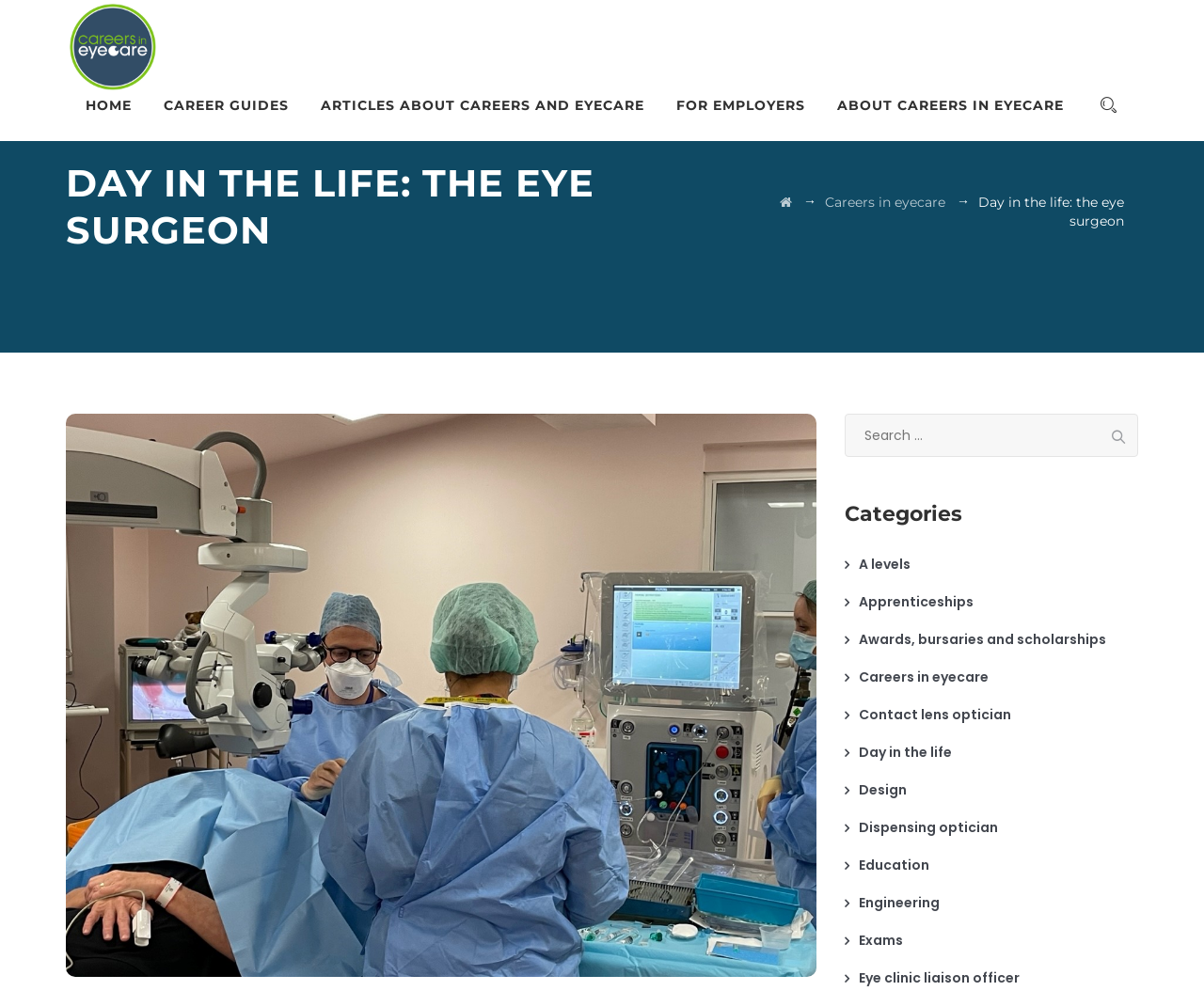Using the provided element description: "Contact lens optician", identify the bounding box coordinates. The coordinates should be four floats between 0 and 1 in the order [left, top, right, bottom].

[0.702, 0.712, 0.84, 0.731]